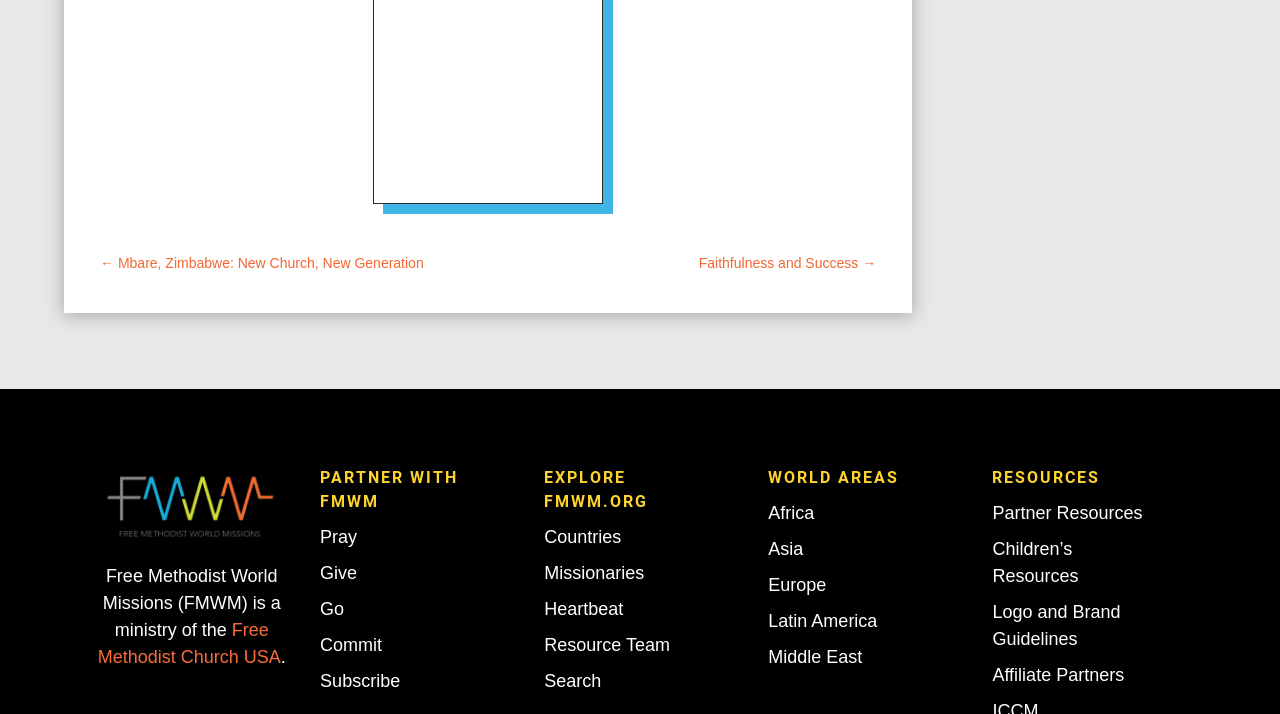Please identify the bounding box coordinates of the element that needs to be clicked to perform the following instruction: "Learn about Partner Resources".

[0.775, 0.705, 0.893, 0.733]